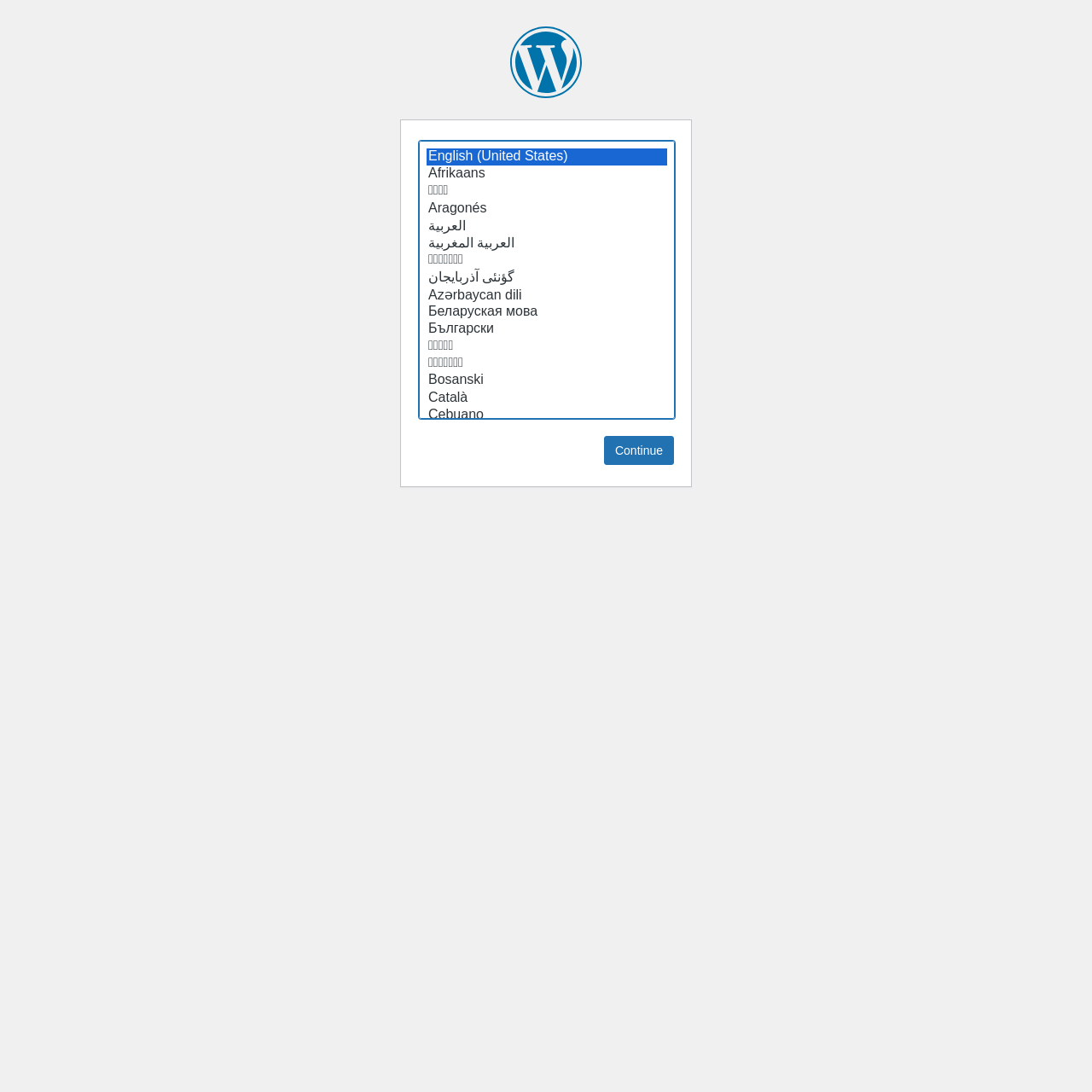Identify the bounding box for the described UI element. Provide the coordinates in (top-left x, top-left y, bottom-right x, bottom-right y) format with values ranging from 0 to 1: value="Continue"

[0.553, 0.399, 0.617, 0.426]